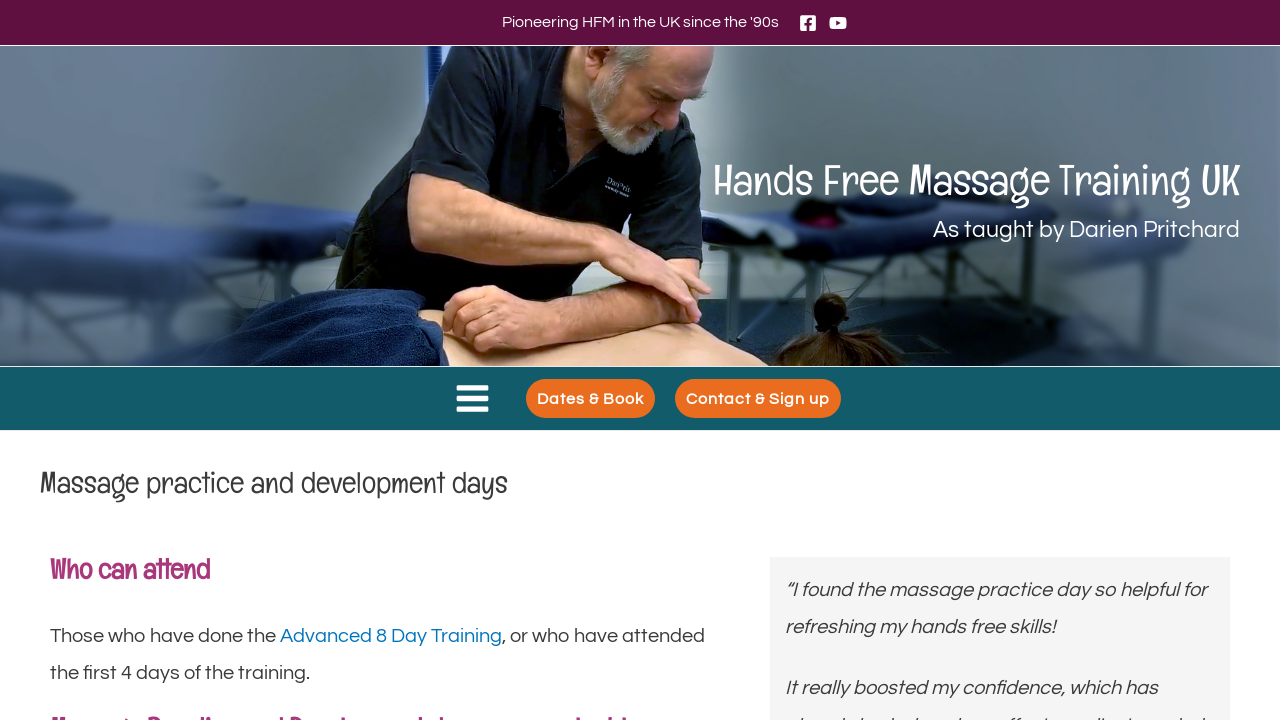How many social media platforms are linked on the page?
Please provide a comprehensive answer based on the information in the image.

I found the answer by counting the number of link elements with the text 'Facebook' and 'YouTube' which are located at the top of the page.